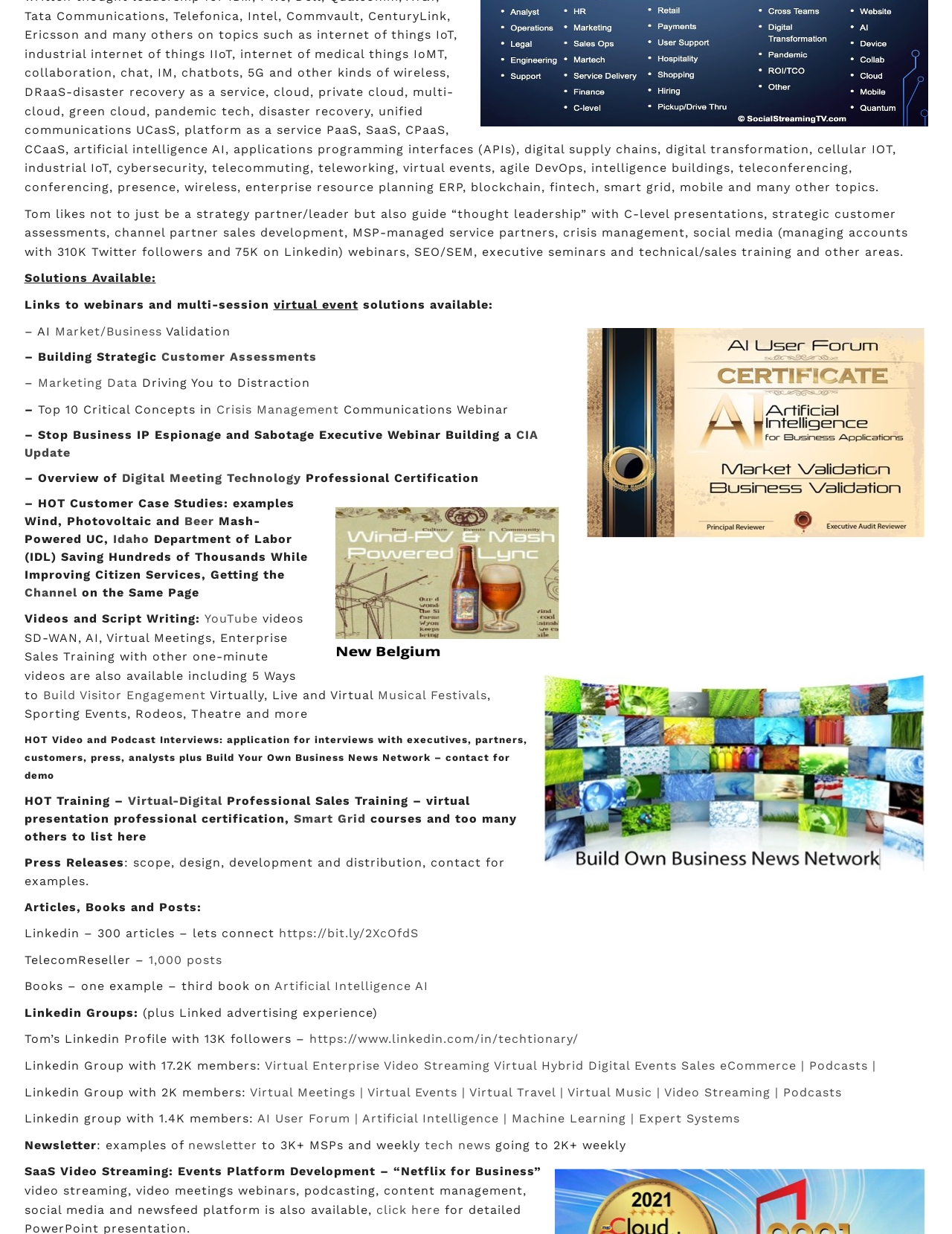Specify the bounding box coordinates of the element's area that should be clicked to execute the given instruction: "Learn about 'Digital Meeting Technology'". The coordinates should be four float numbers between 0 and 1, i.e., [left, top, right, bottom].

[0.128, 0.382, 0.316, 0.393]